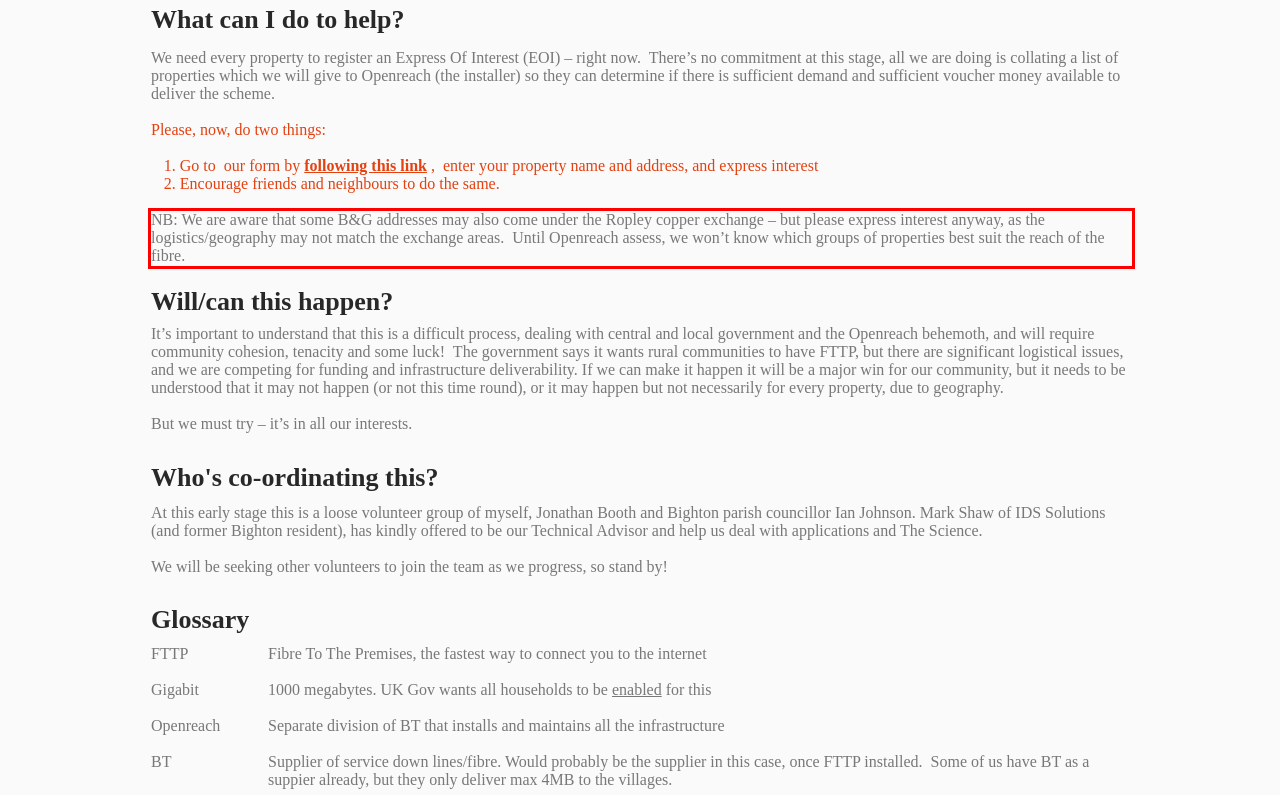From the provided screenshot, extract the text content that is enclosed within the red bounding box.

NB: We are aware that some B&G addresses may also come under the Ropley copper exchange – but please express interest anyway, as the logistics/geography may not match the exchange areas. Until Openreach assess, we won’t know which groups of properties best suit the reach of the fibre.